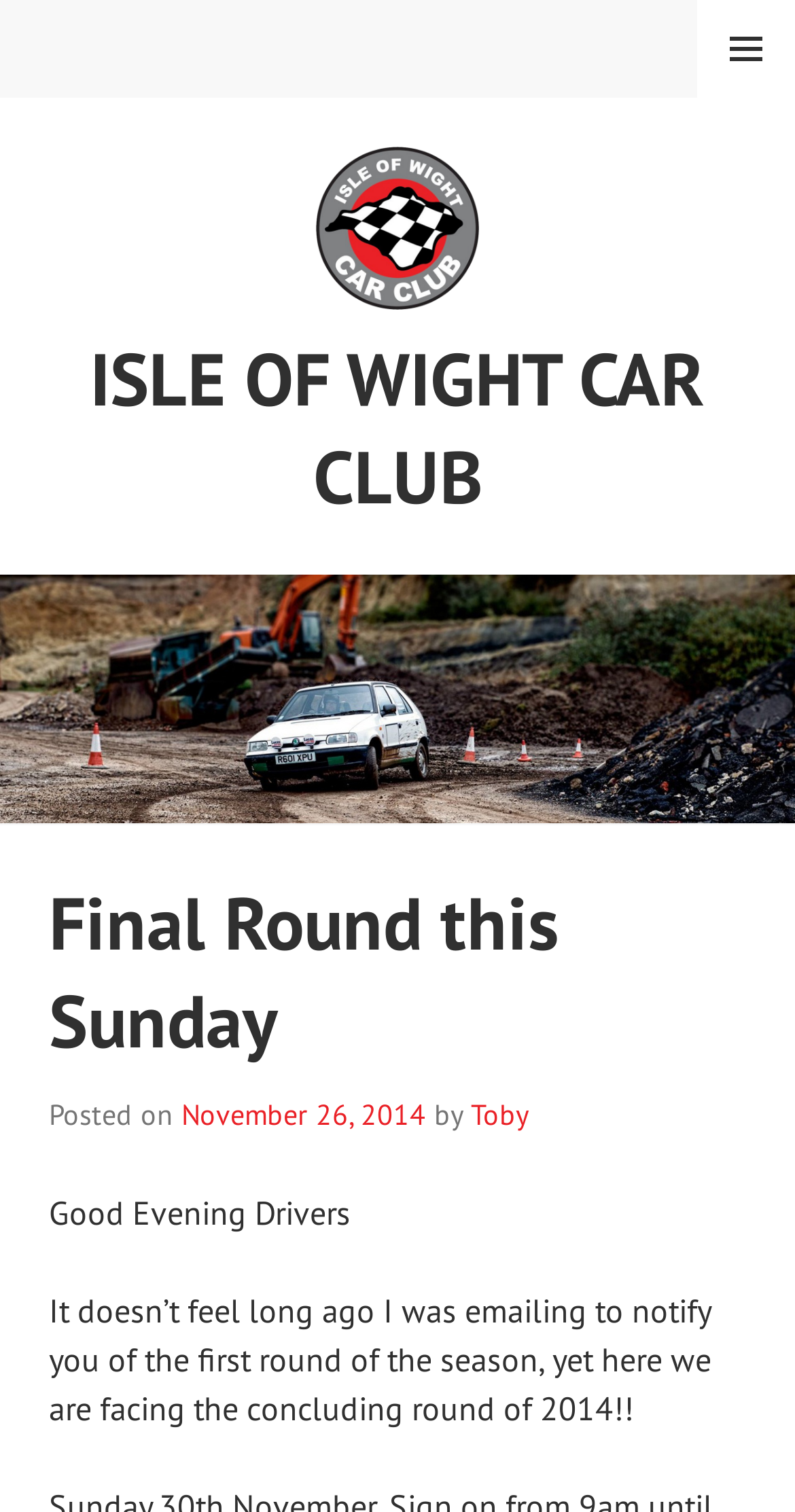Find the primary header on the webpage and provide its text.

ISLE OF WIGHT CAR CLUB